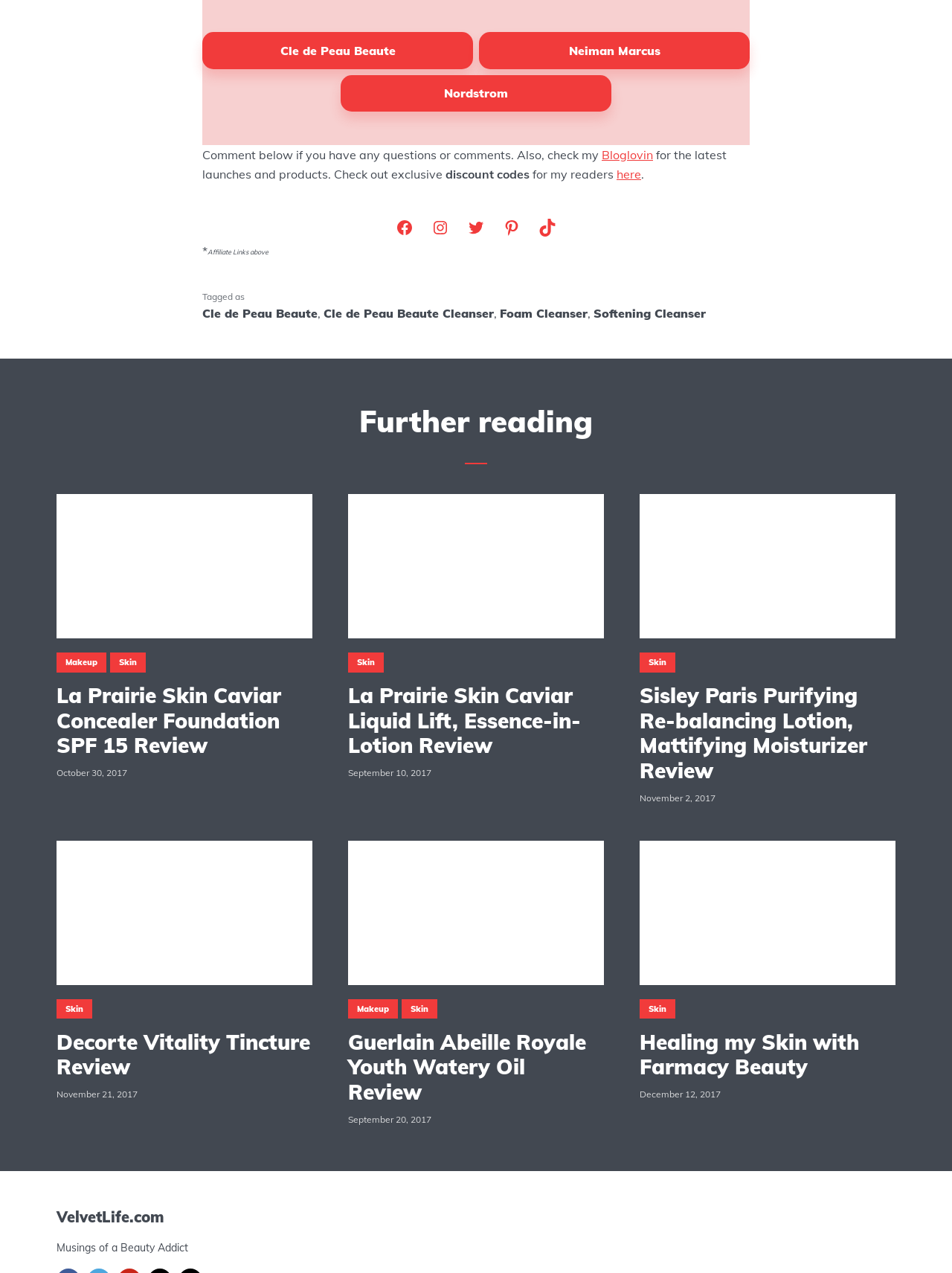Pinpoint the bounding box coordinates of the area that must be clicked to complete this instruction: "Follow the 'Facebook' link".

[0.411, 0.168, 0.439, 0.189]